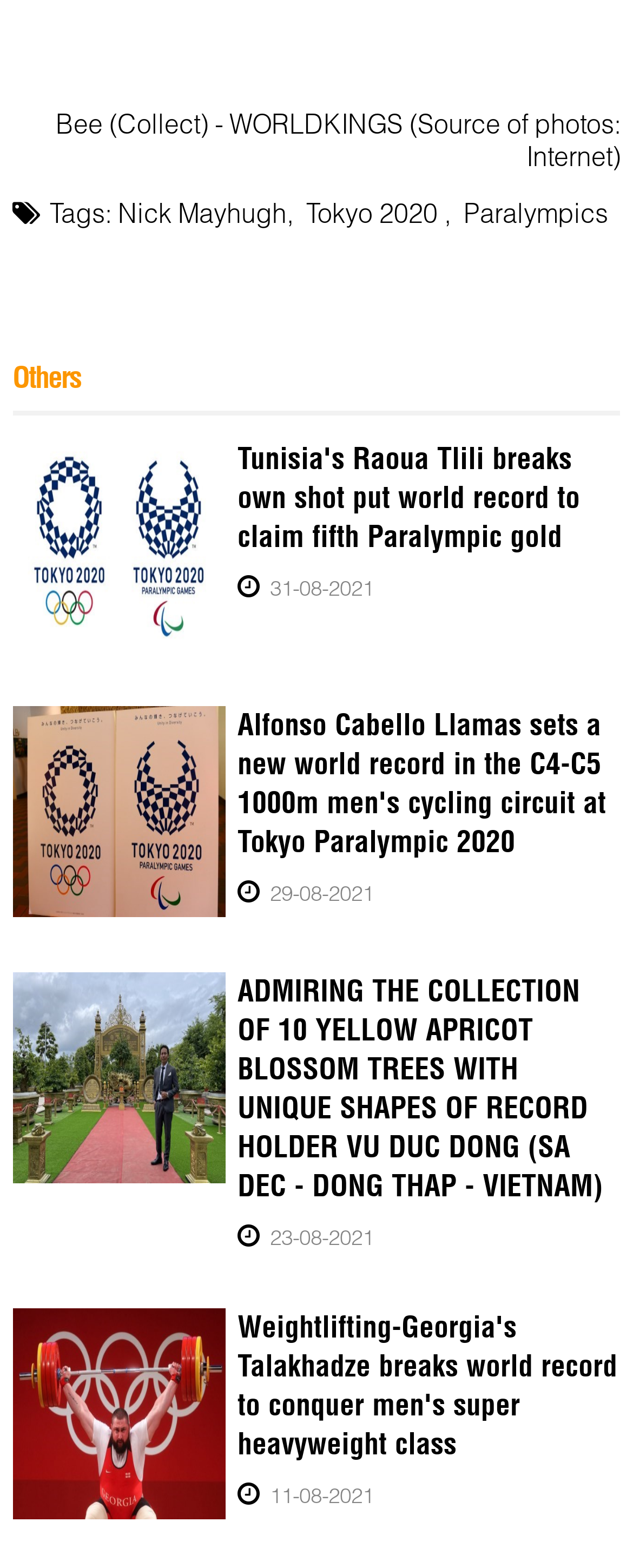Please identify the bounding box coordinates of the clickable area that will allow you to execute the instruction: "Open the article about Tunisia's Raoua Tlili breaking own shot put world record".

[0.375, 0.28, 0.98, 0.355]